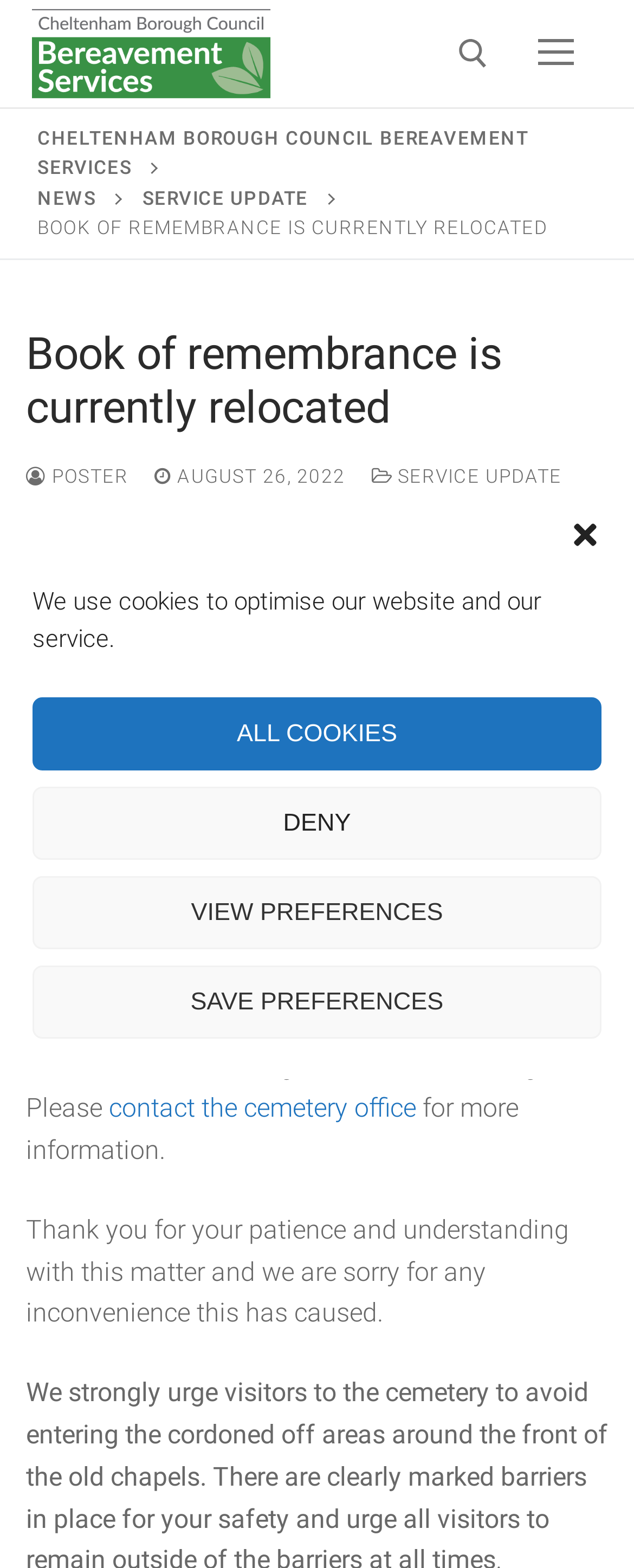What is the purpose of the 'Search for:' box?
Answer the question with as much detail as possible.

The 'Search for:' box is a search function that allows users to search for specific information on the website. It is likely that users can enter keywords or phrases to find relevant content on the website.